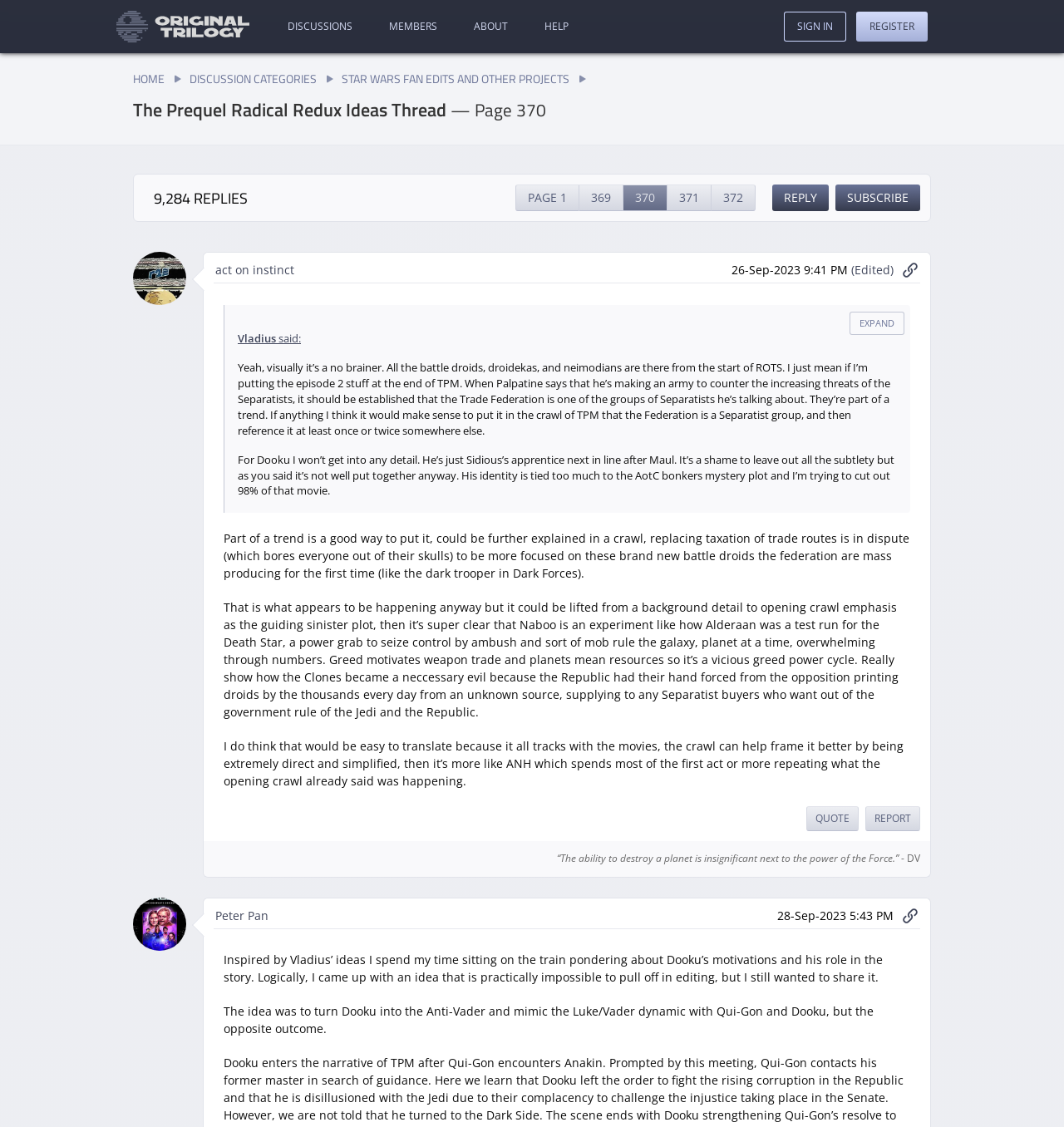Please answer the following question using a single word or phrase: 
What is the name of the thread?

The Prequel Radical Redux Ideas Thread